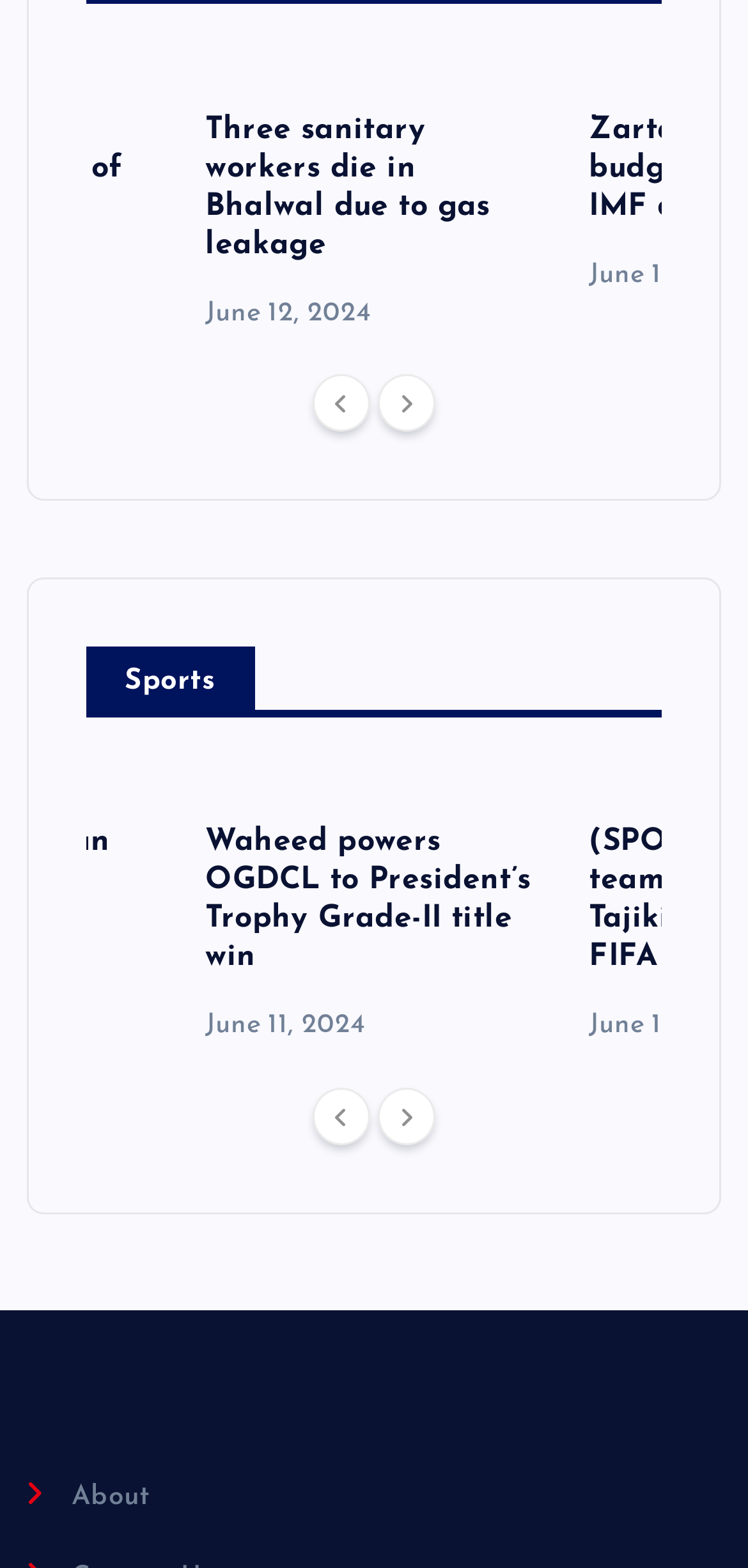Identify the bounding box coordinates for the region to click in order to carry out this instruction: "view about page". Provide the coordinates using four float numbers between 0 and 1, formatted as [left, top, right, bottom].

[0.036, 0.946, 0.2, 0.964]